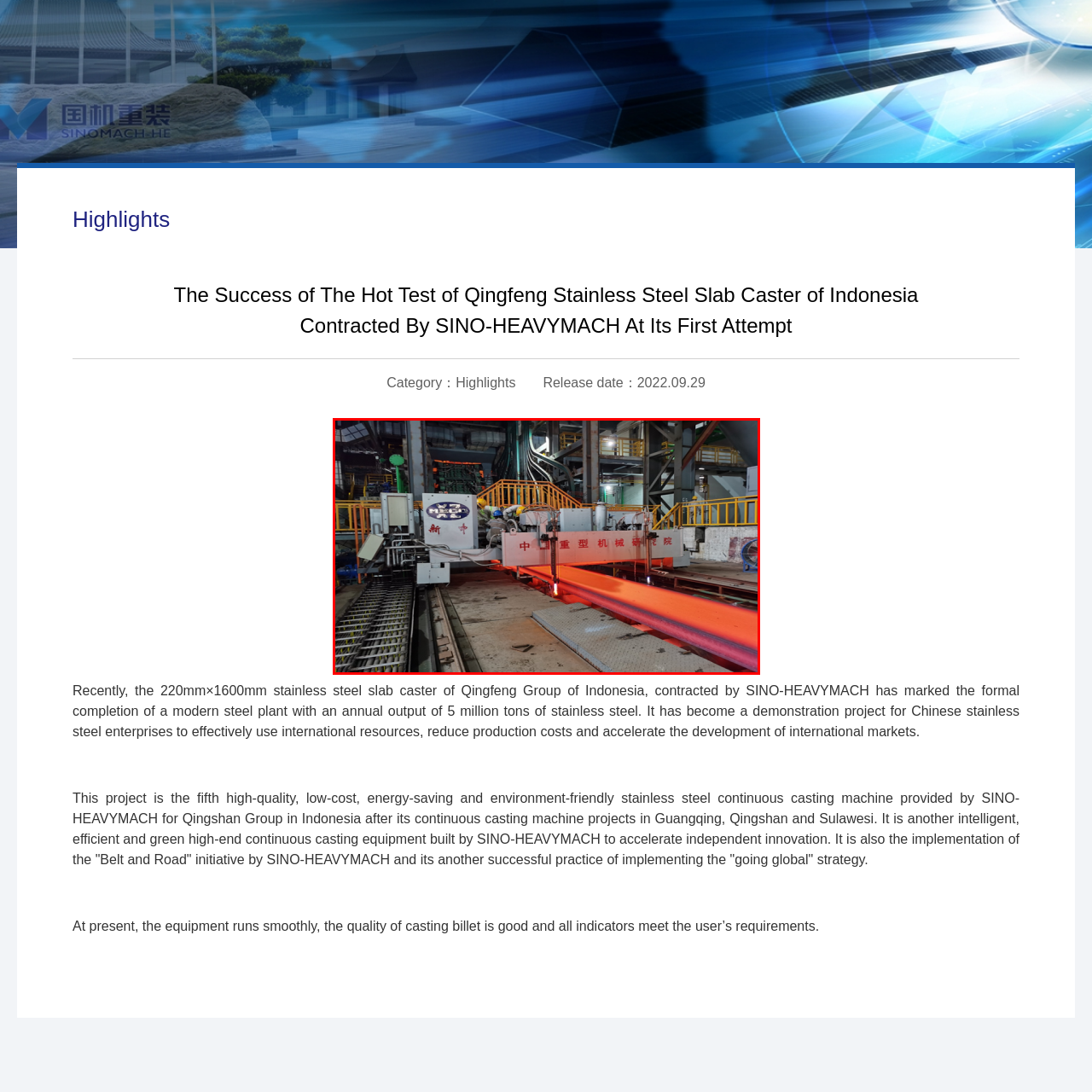What is the purpose of the intelligent technology in the caster?
Focus on the content inside the red bounding box and offer a detailed explanation.

The caption highlights that the caster is equipped with intelligent, energy-saving technology, which reinforces SINO-HEAVYMACH's commitment to promoting environmentally friendly practices in steel production.